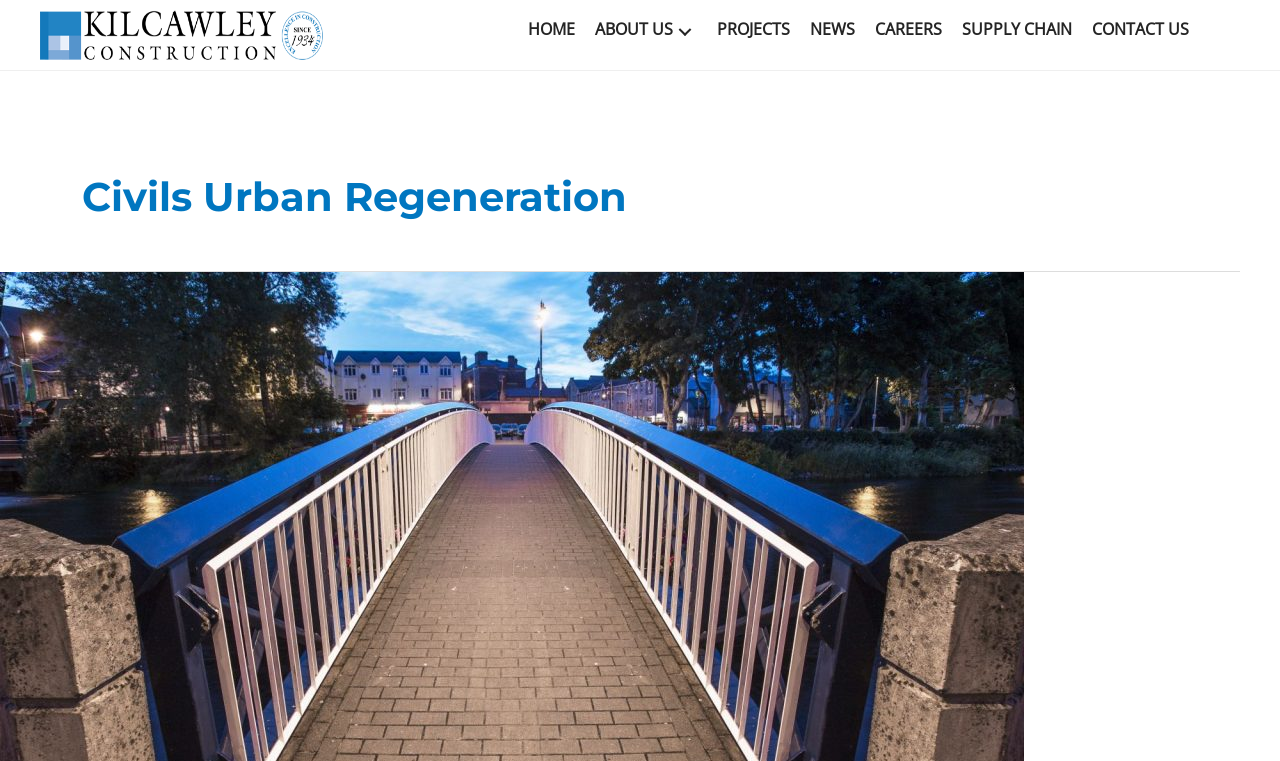Given the element description Events, identify the bounding box coordinates for the UI element on the webpage screenshot. The format should be (top-left x, top-left y, bottom-right x, bottom-right y), with values between 0 and 1.

None